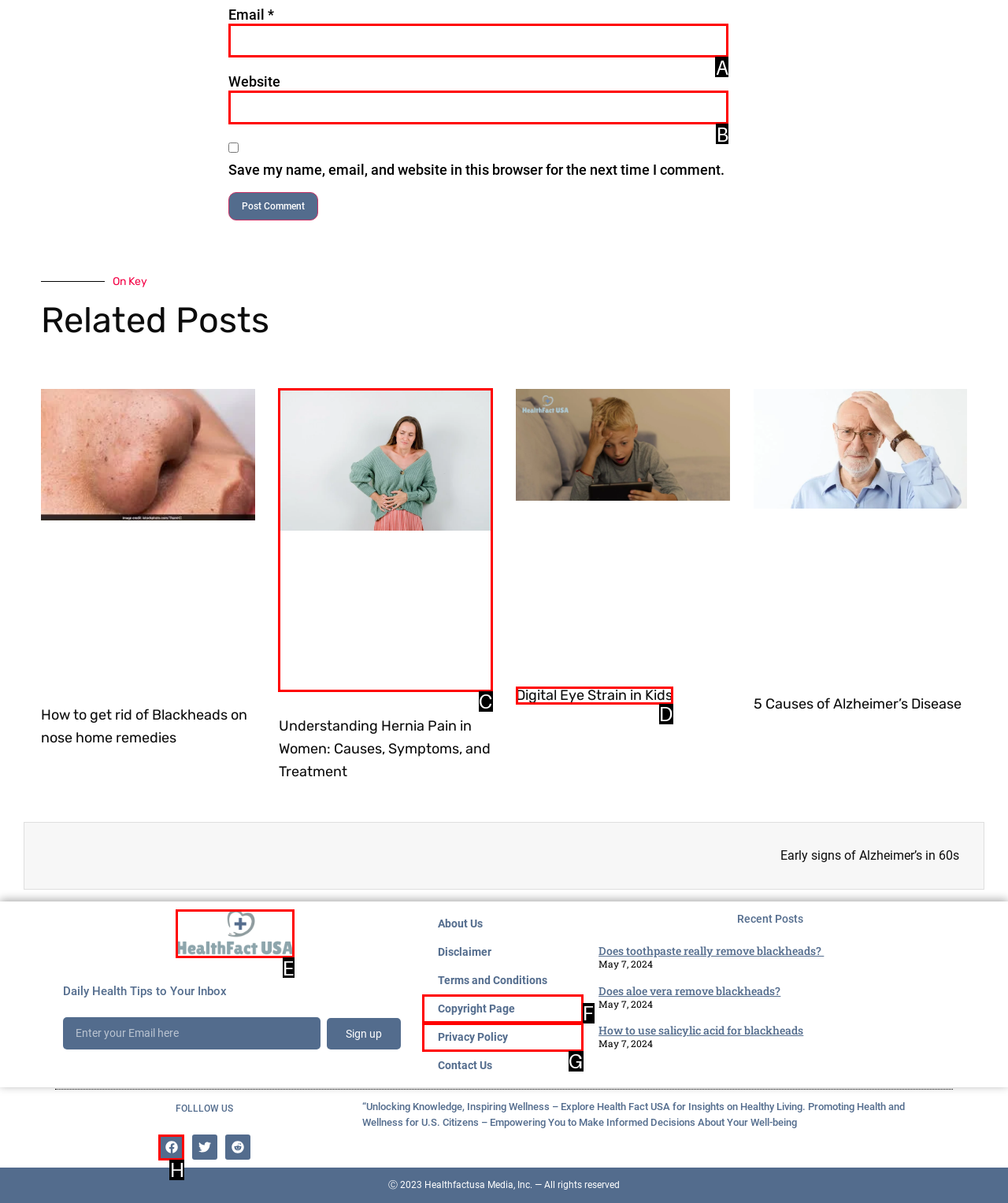Identify the letter corresponding to the UI element that matches this description: parent_node: Search for: value="Search"
Answer using only the letter from the provided options.

None